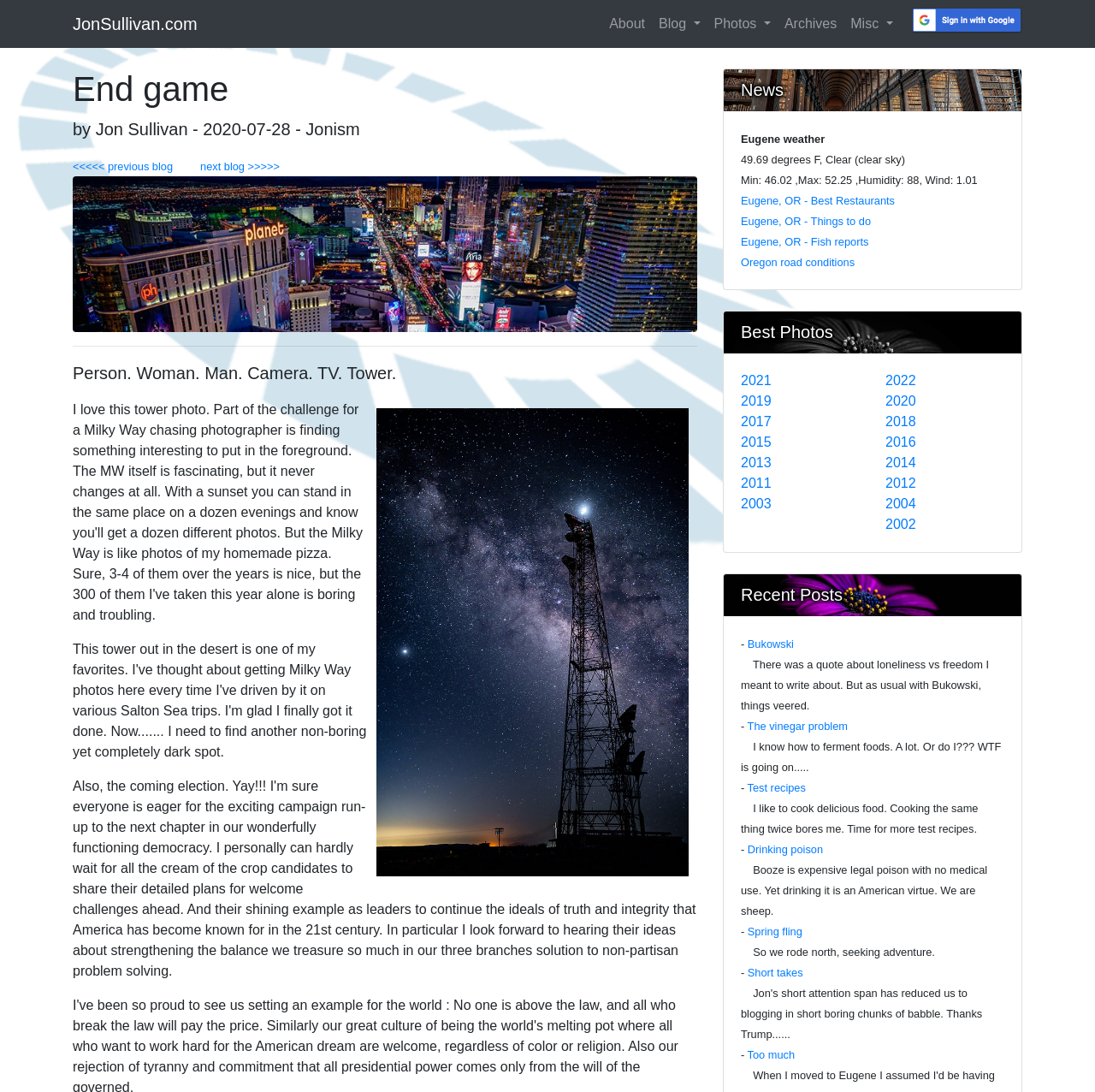Locate the UI element that matches the description <<<<< previous blog in the webpage screenshot. Return the bounding box coordinates in the format (top-left x, top-left y, bottom-right x, bottom-right y), with values ranging from 0 to 1.

[0.066, 0.147, 0.172, 0.158]